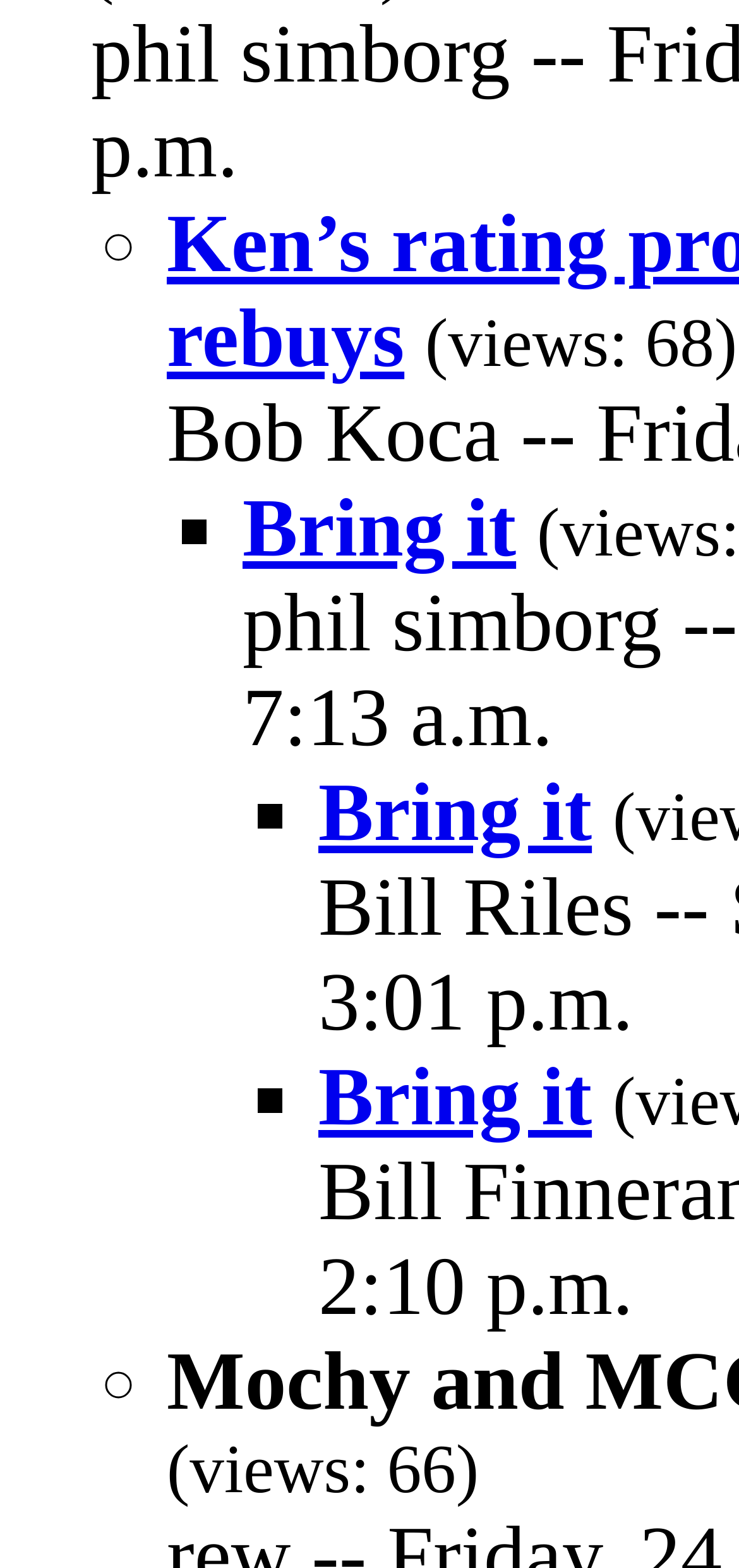Are all list items of the same type?
Answer with a single word or phrase, using the screenshot for reference.

No